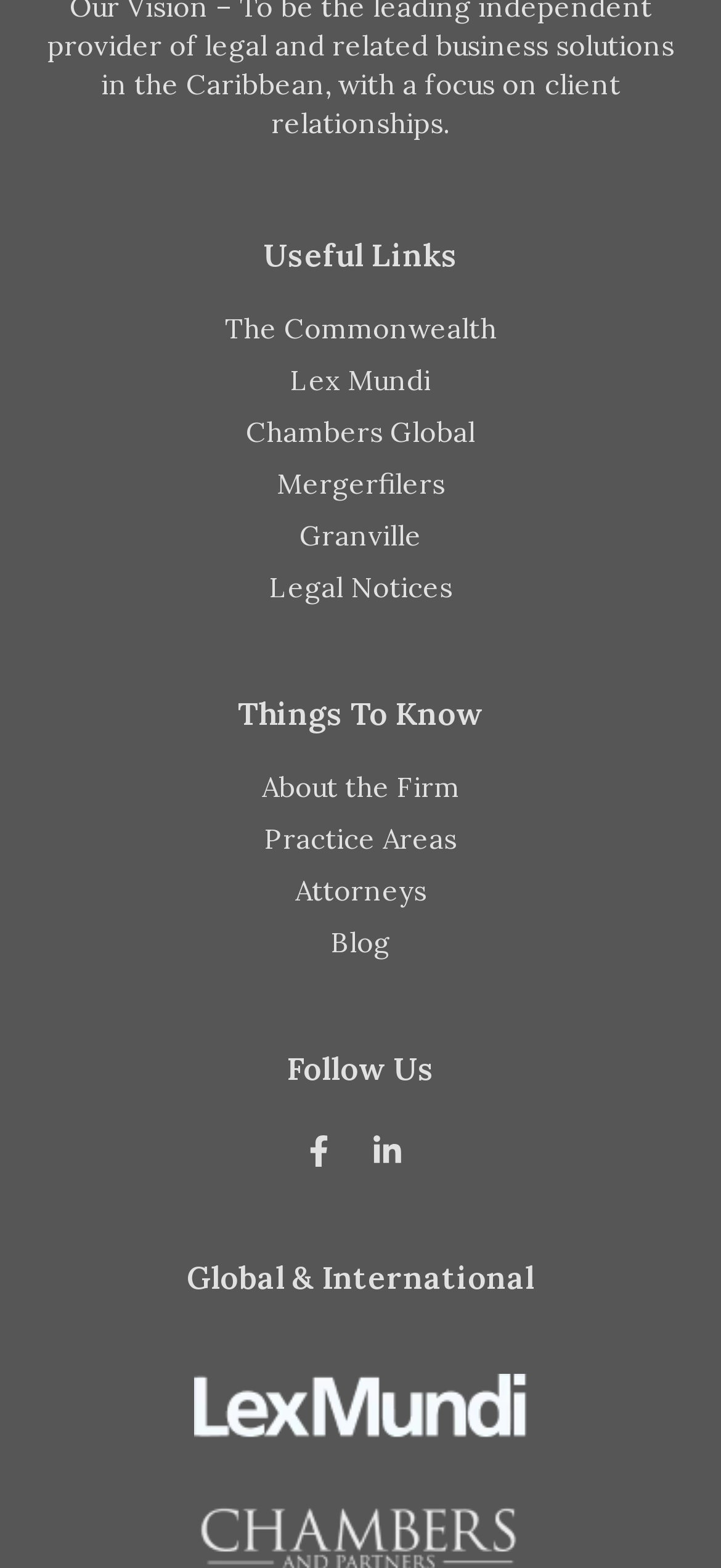What is the logo next to 'Lexmundi white'?
Refer to the screenshot and deliver a thorough answer to the question presented.

By examining the image next to the 'Lexmundi white' link, I noticed that it is a logo, which suggests that the logo is indeed 'Lexmundi white'.